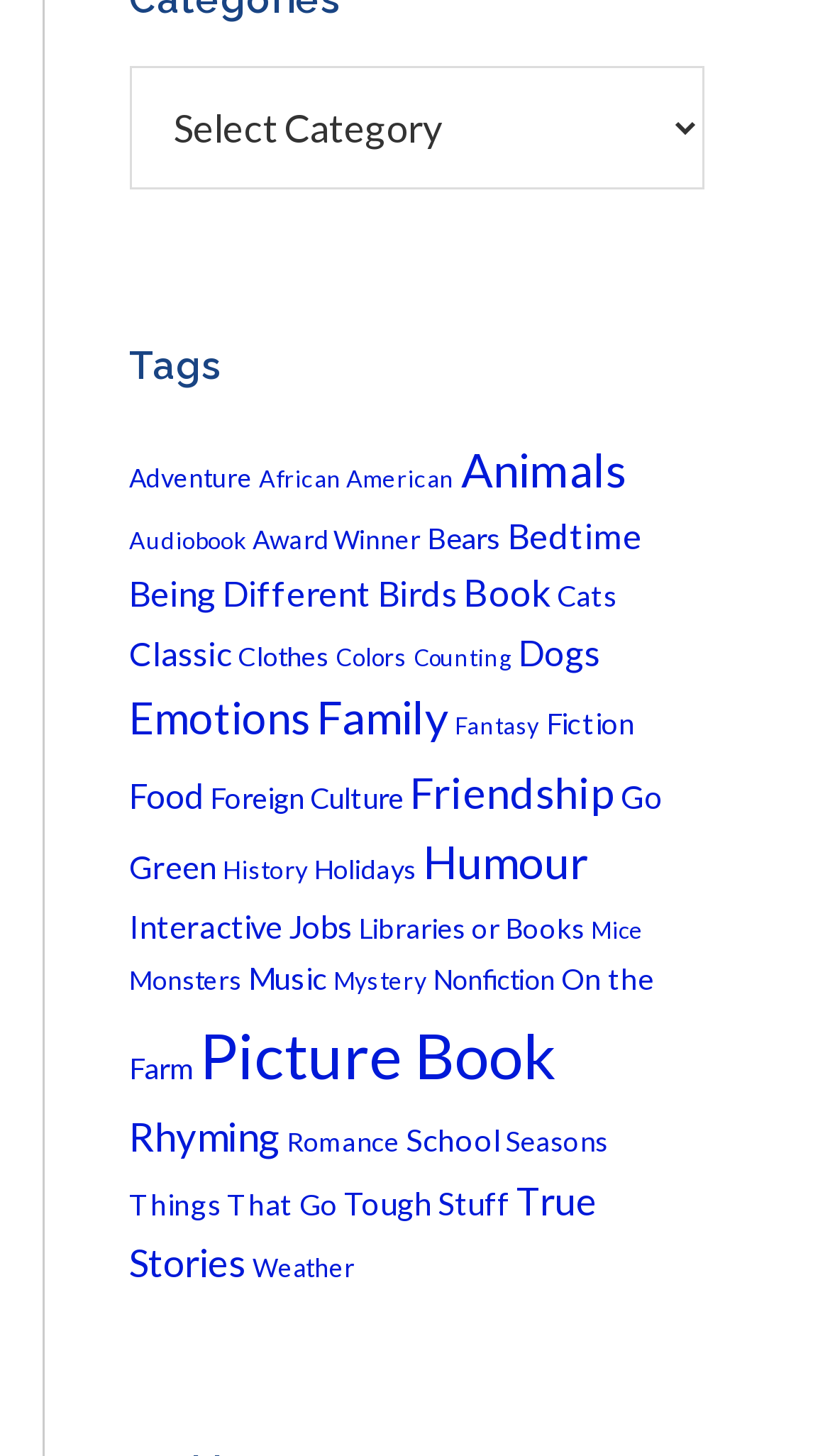Provide a one-word or one-phrase answer to the question:
How many categories are available?

31